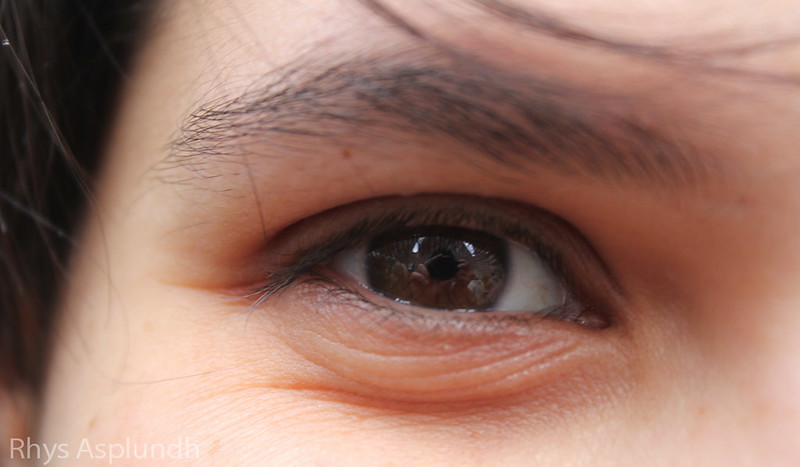What facial features are visible in the image?
Provide a concise answer using a single word or phrase based on the image.

Fine lines and eyelashes